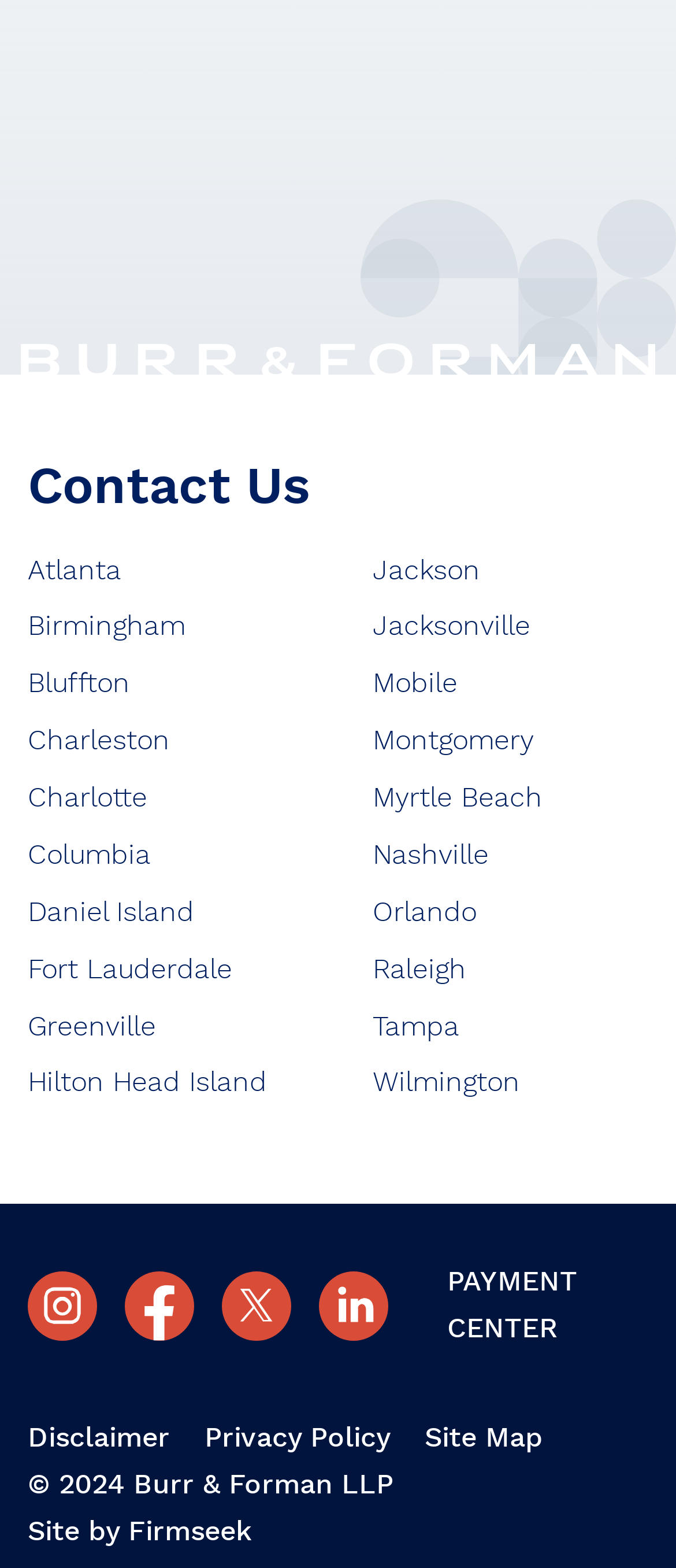Please identify the bounding box coordinates of the clickable element to fulfill the following instruction: "Go to Payment Center". The coordinates should be four float numbers between 0 and 1, i.e., [left, top, right, bottom].

[0.662, 0.803, 0.959, 0.863]